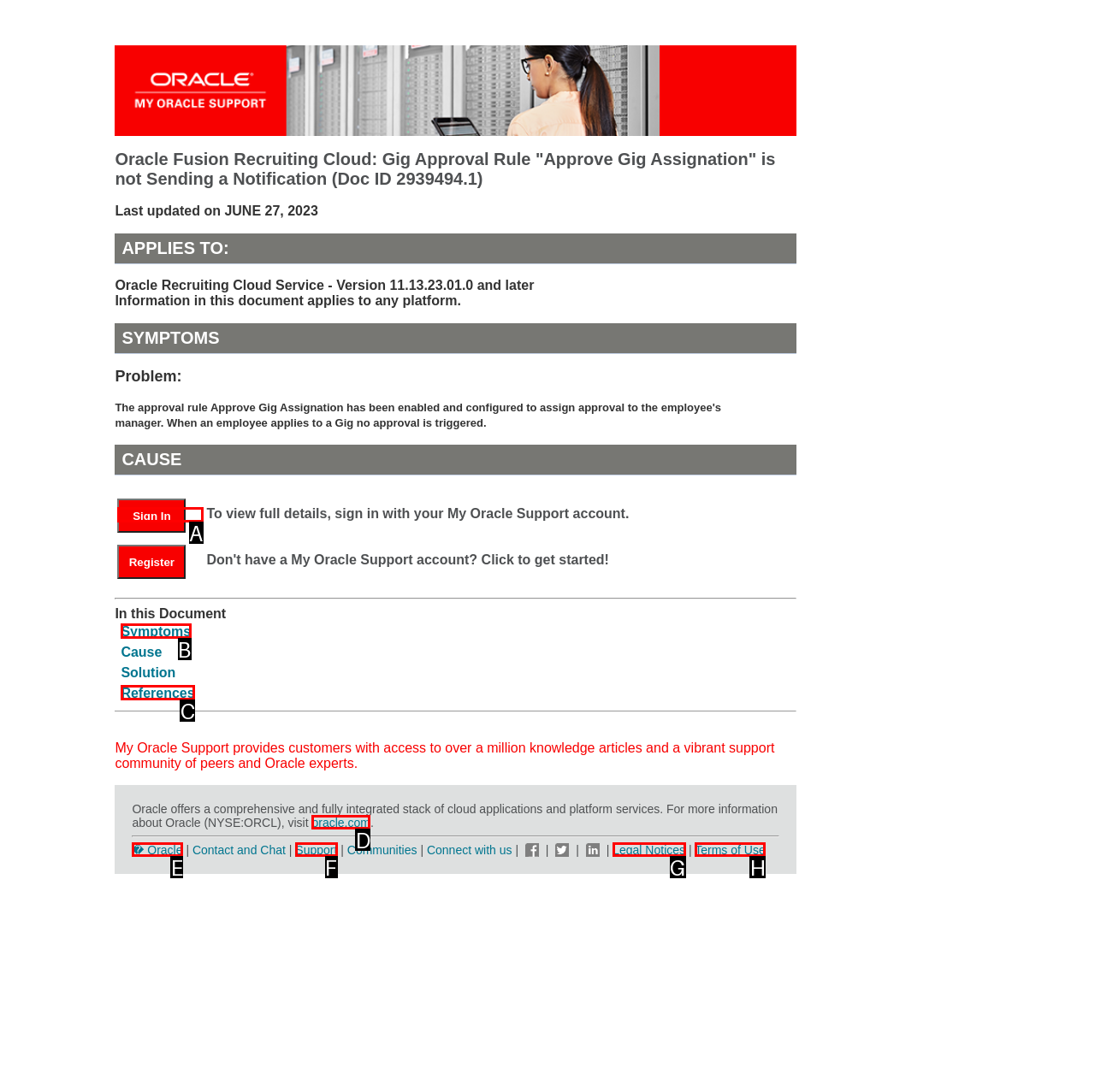Tell me the letter of the option that corresponds to the description: � Oracle
Answer using the letter from the given choices directly.

E